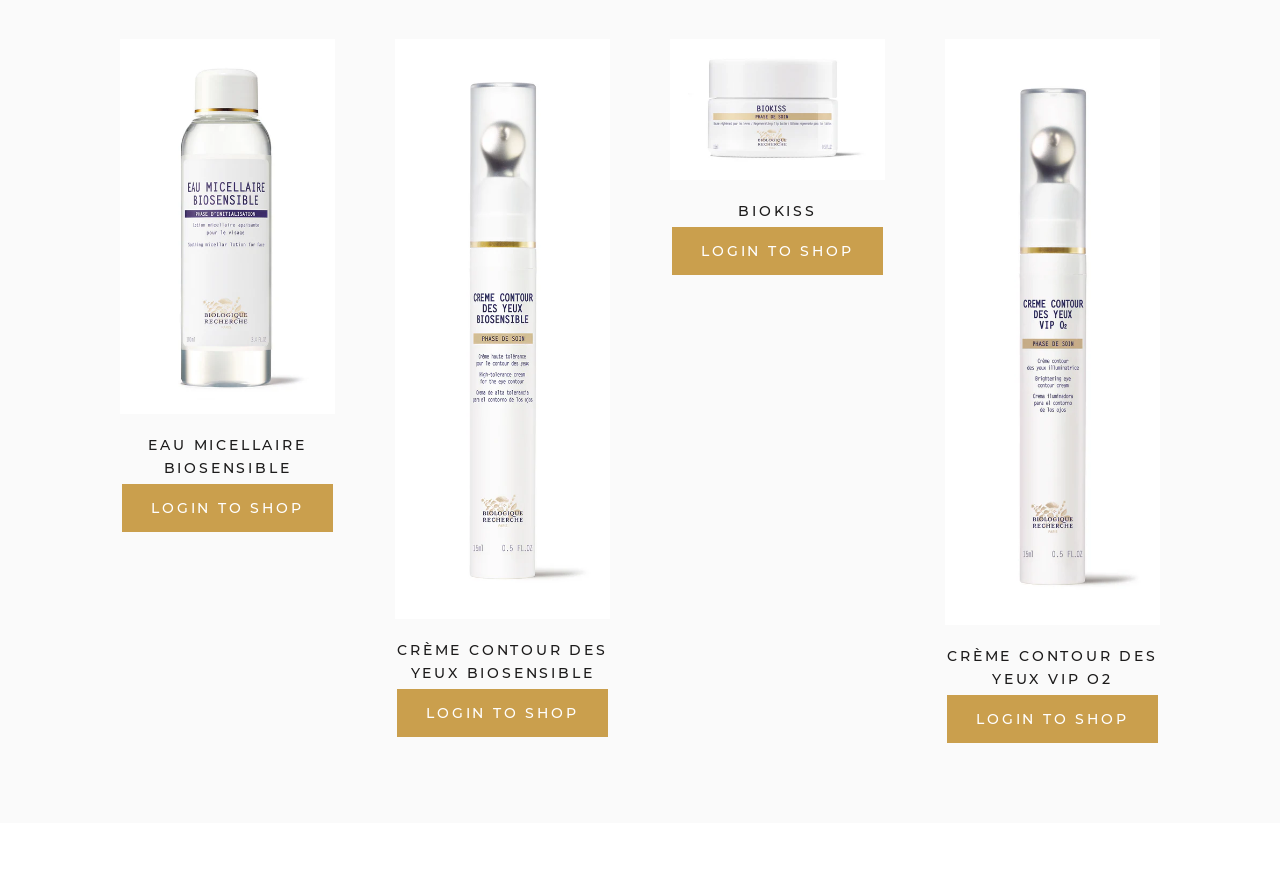Find and provide the bounding box coordinates for the UI element described here: "Crème Contour des Yeux Biosensible". The coordinates should be given as four float numbers between 0 and 1: [left, top, right, bottom].

[0.31, 0.726, 0.475, 0.773]